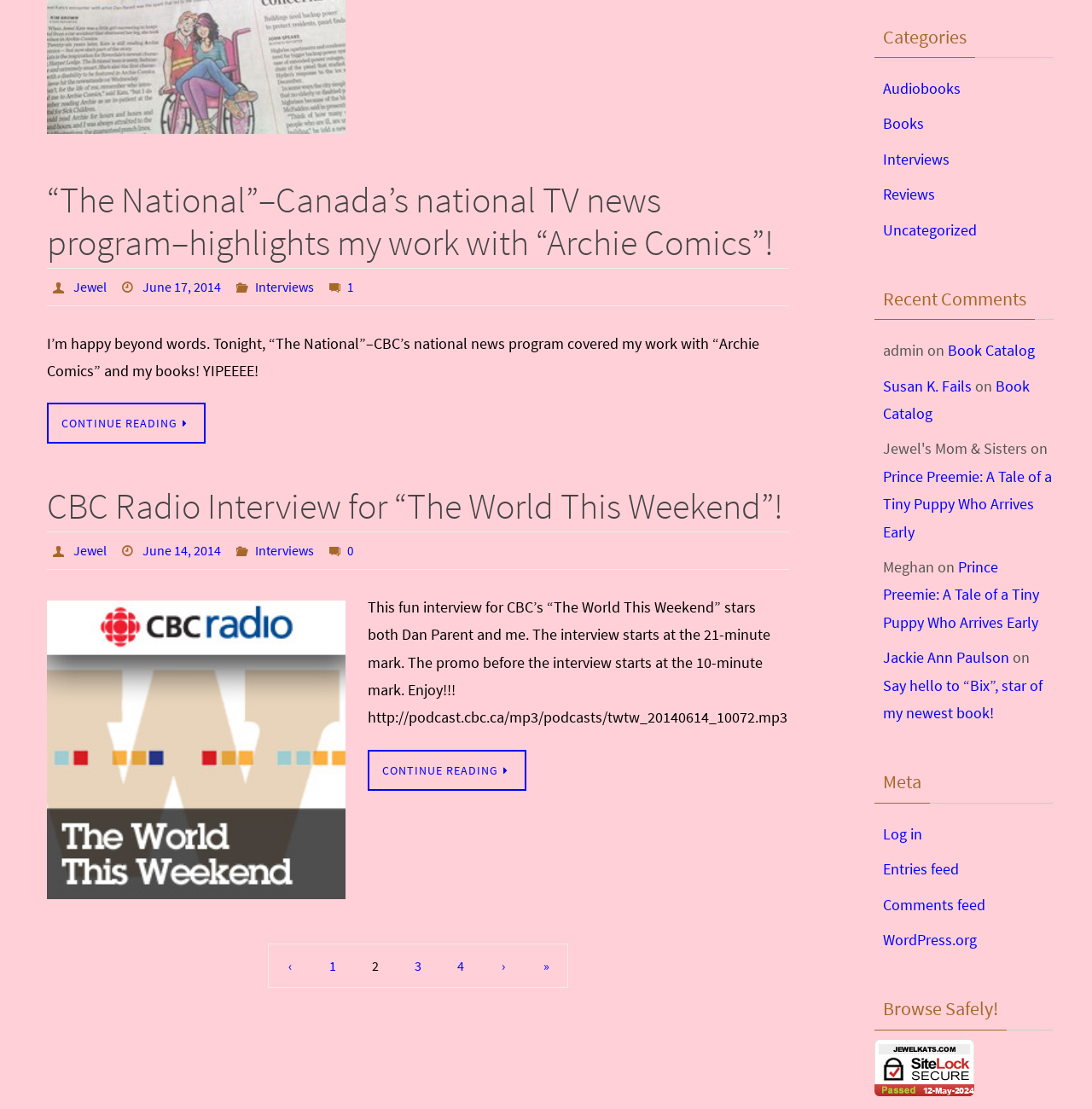Determine the bounding box coordinates of the clickable element necessary to fulfill the instruction: "View the comments on the post about Archie Comics". Provide the coordinates as four float numbers within the 0 to 1 range, i.e., [left, top, right, bottom].

[0.299, 0.251, 0.318, 0.266]